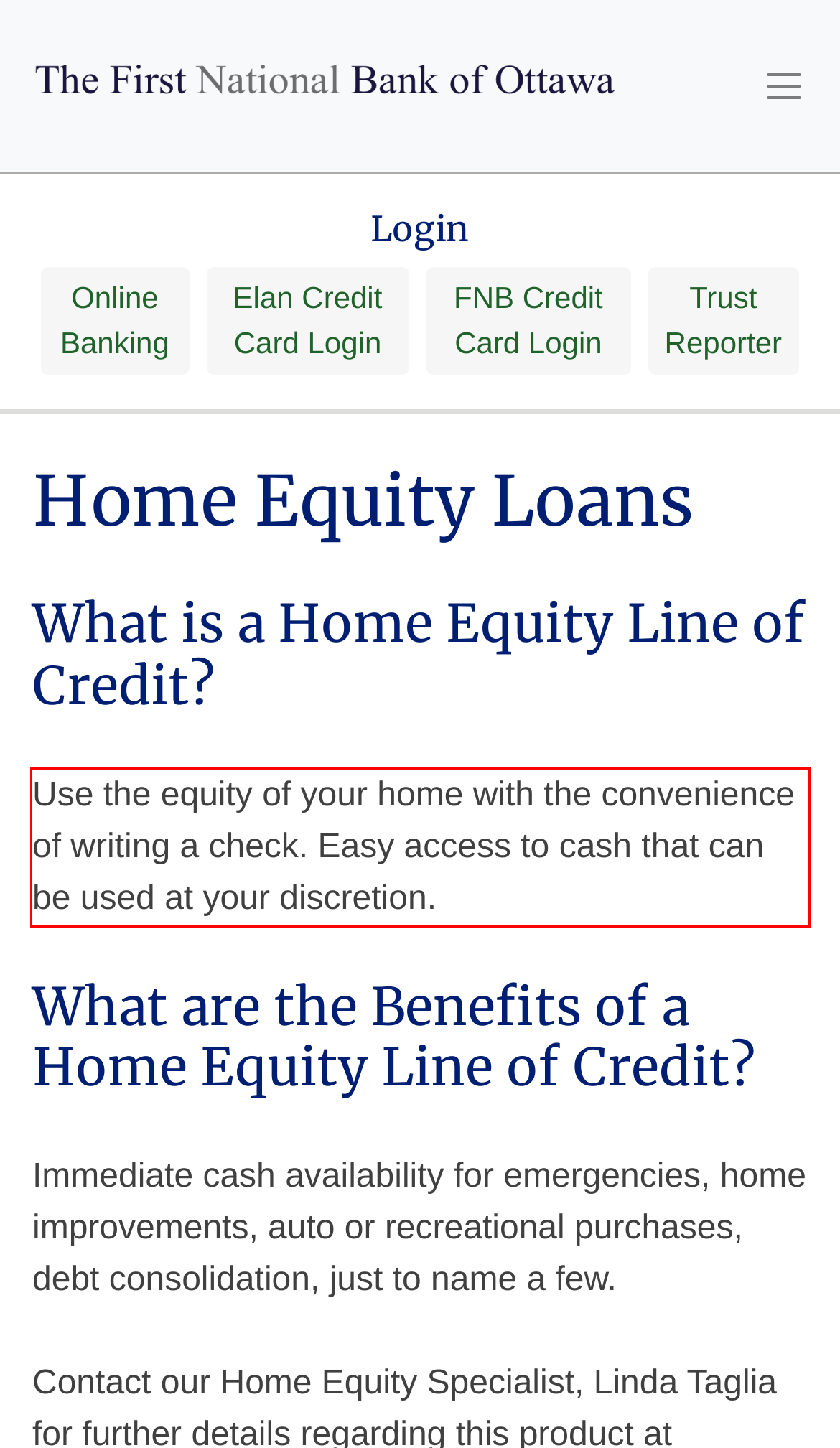Analyze the screenshot of the webpage and extract the text from the UI element that is inside the red bounding box.

Use the equity of your home with the convenience of writing a check. Easy access to cash that can be used at your discretion.